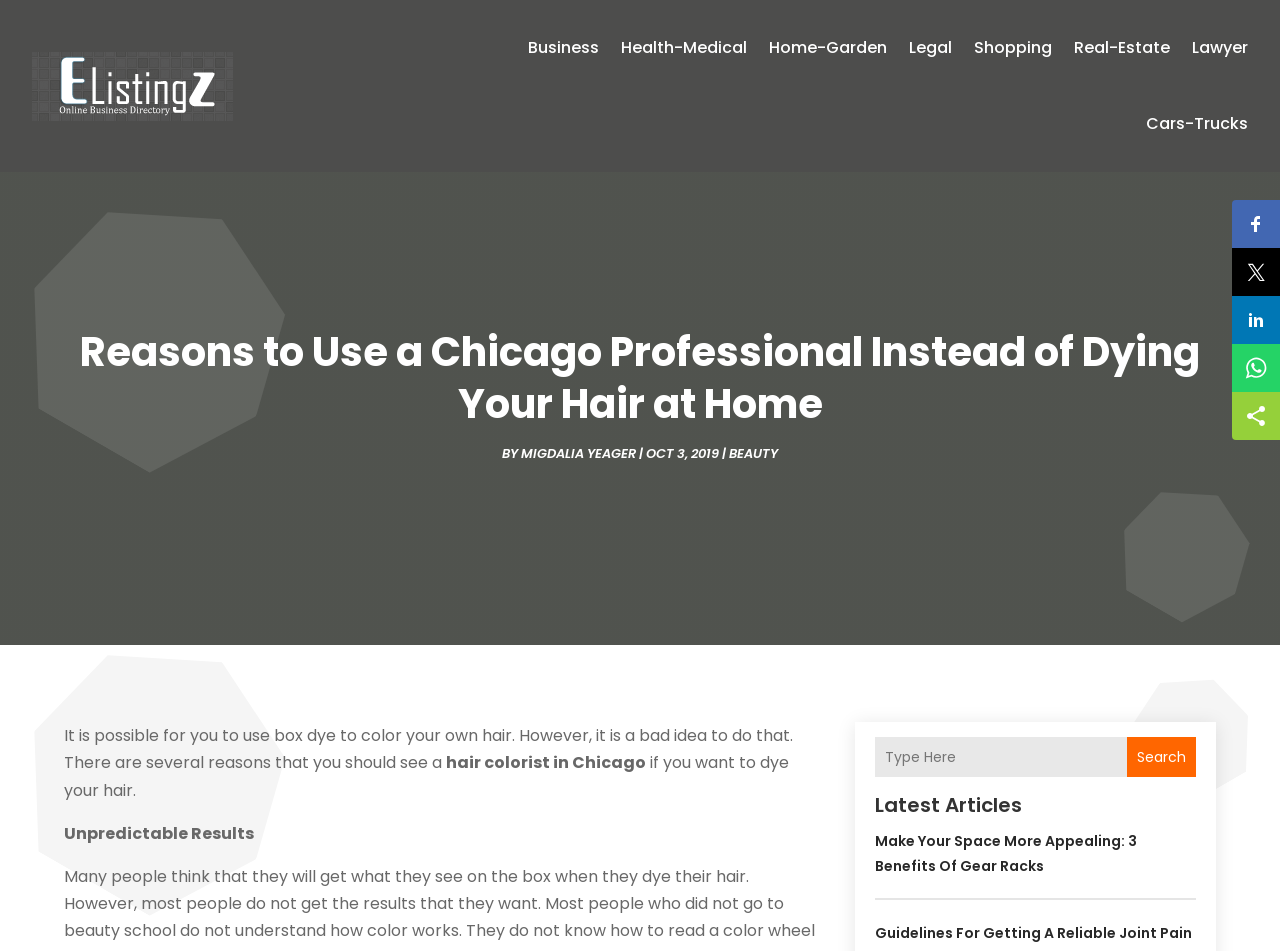Locate the coordinates of the bounding box for the clickable region that fulfills this instruction: "Click the 'BEAUTY' link".

[0.57, 0.466, 0.608, 0.486]